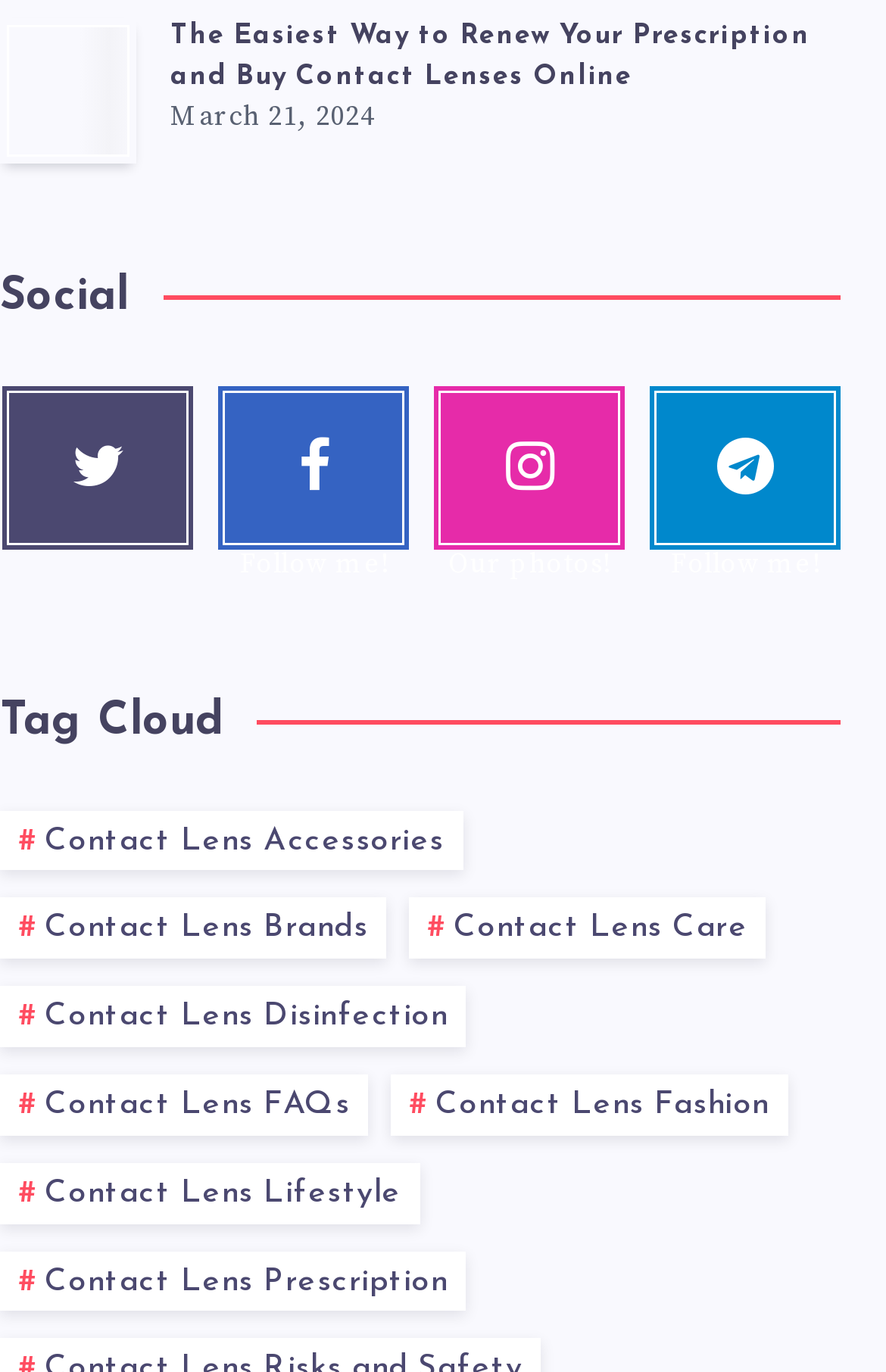Utilize the details in the image to thoroughly answer the following question: What is the main topic of this webpage?

The webpage has multiple links and headings related to contact lenses, such as 'The Easiest Way to Renew Your Prescription and Buy Contact Lenses Online', 'Contact Lens Accessories', 'Contact Lens Brands', and so on. This suggests that the main topic of this webpage is contact lenses.